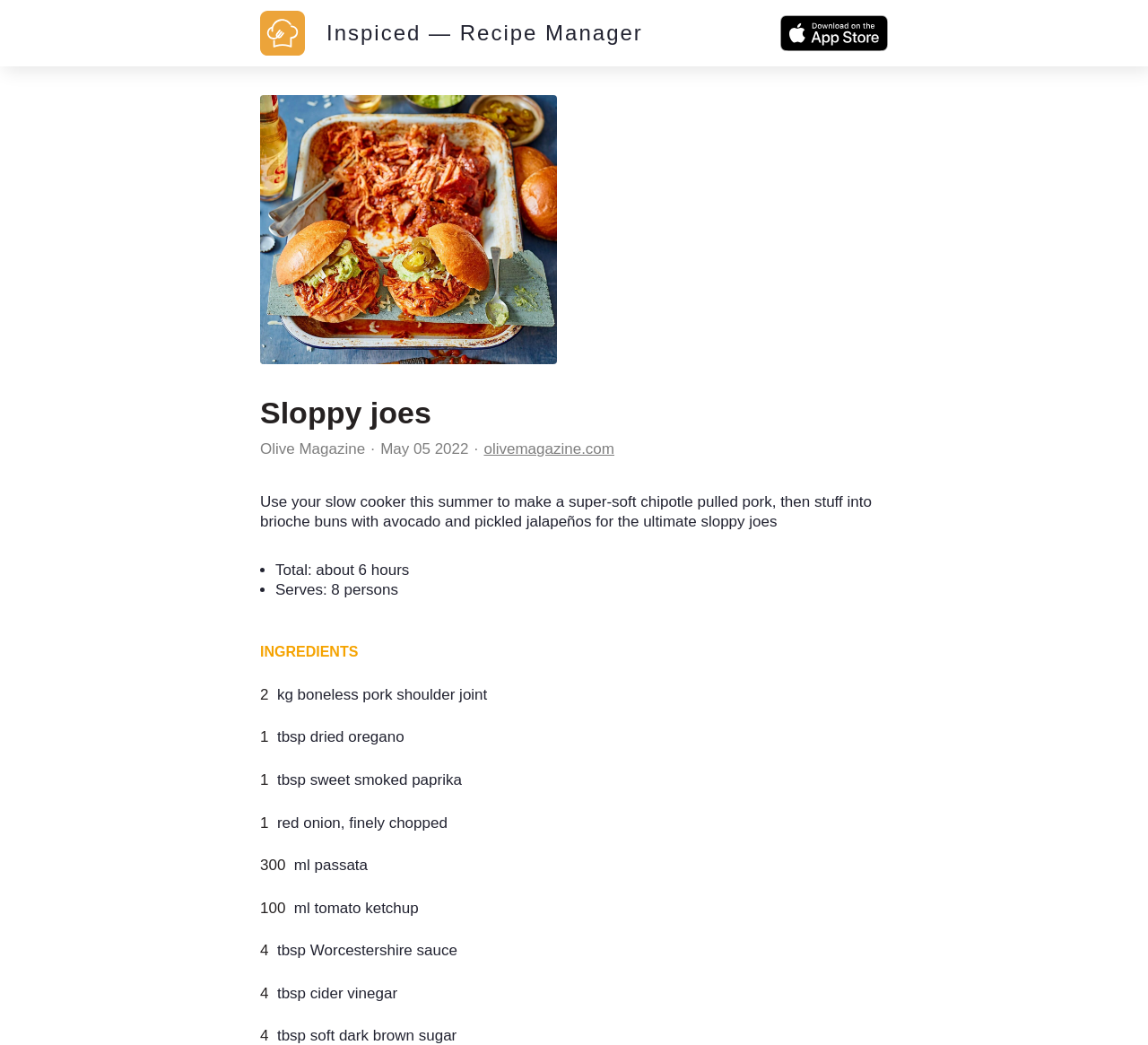Please determine the bounding box coordinates for the UI element described here. Use the format (top-left x, top-left y, bottom-right x, bottom-right y) with values bounded between 0 and 1: olivemagazine.com

[0.421, 0.422, 0.535, 0.438]